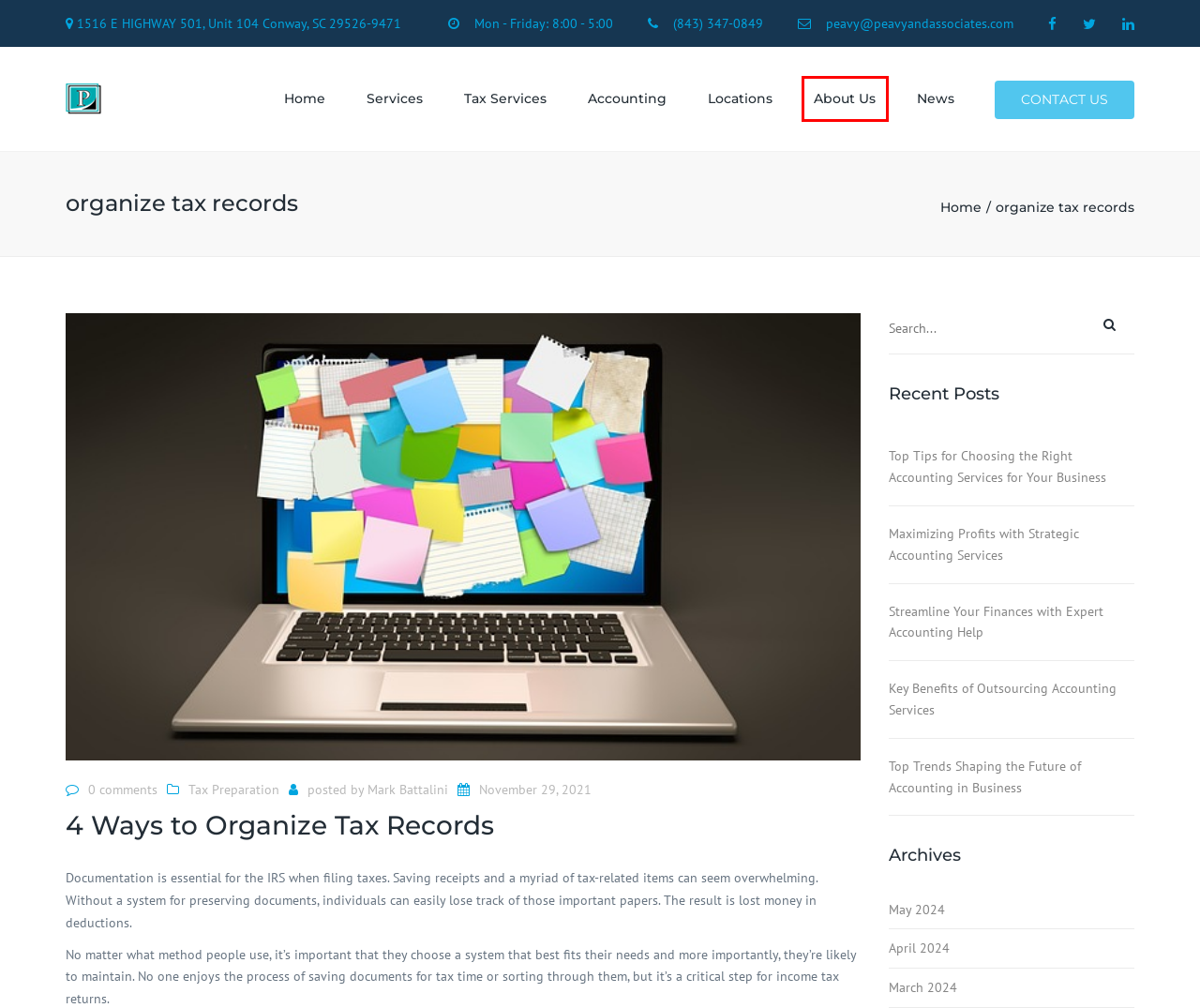You have received a screenshot of a webpage with a red bounding box indicating a UI element. Please determine the most fitting webpage description that matches the new webpage after clicking on the indicated element. The choices are:
A. Accounting Firm Garden City SC | Peavy and Associates, PC
B. Accounting Firm North Myrtle Beach SC | Peavy and Associates, PC
C. Accounting Firm Bucksville SC | Peavy and Associates, PC
D. About us | Peavy and Associates, PC
E. Streamline Your Finances with Expert Accounting Help | Peavy and Associates, PC
F. Top Trends Shaping the Future of Accounting in Business | Peavy and Associates, PC
G. Contact us | Peavy and Associates, PC
H. 4 Ways to Organize Tax Records | Peavy and Associates, PC

D